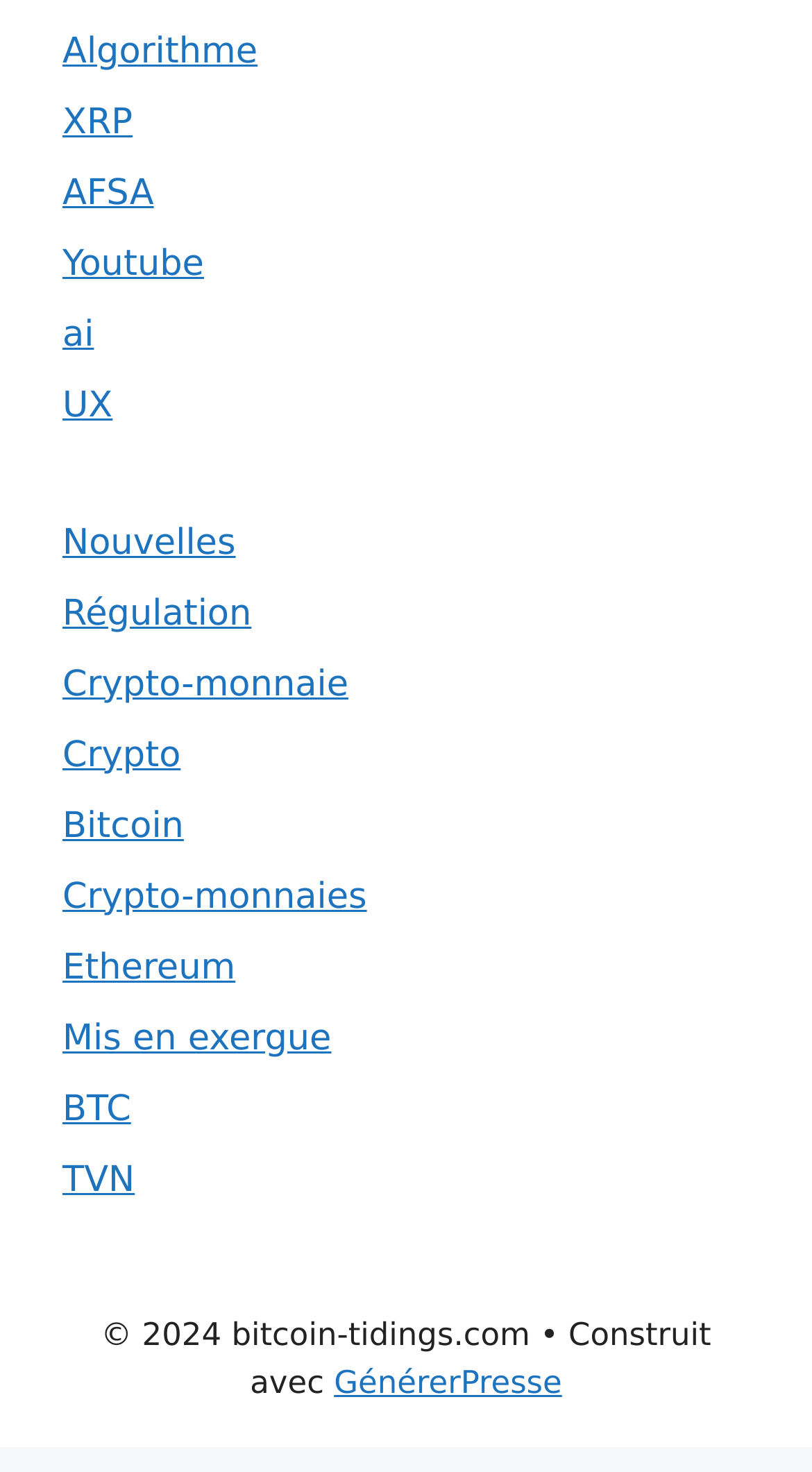Locate the bounding box coordinates of the clickable element to fulfill the following instruction: "Check GénérerPresse". Provide the coordinates as four float numbers between 0 and 1 in the format [left, top, right, bottom].

[0.411, 0.926, 0.692, 0.951]